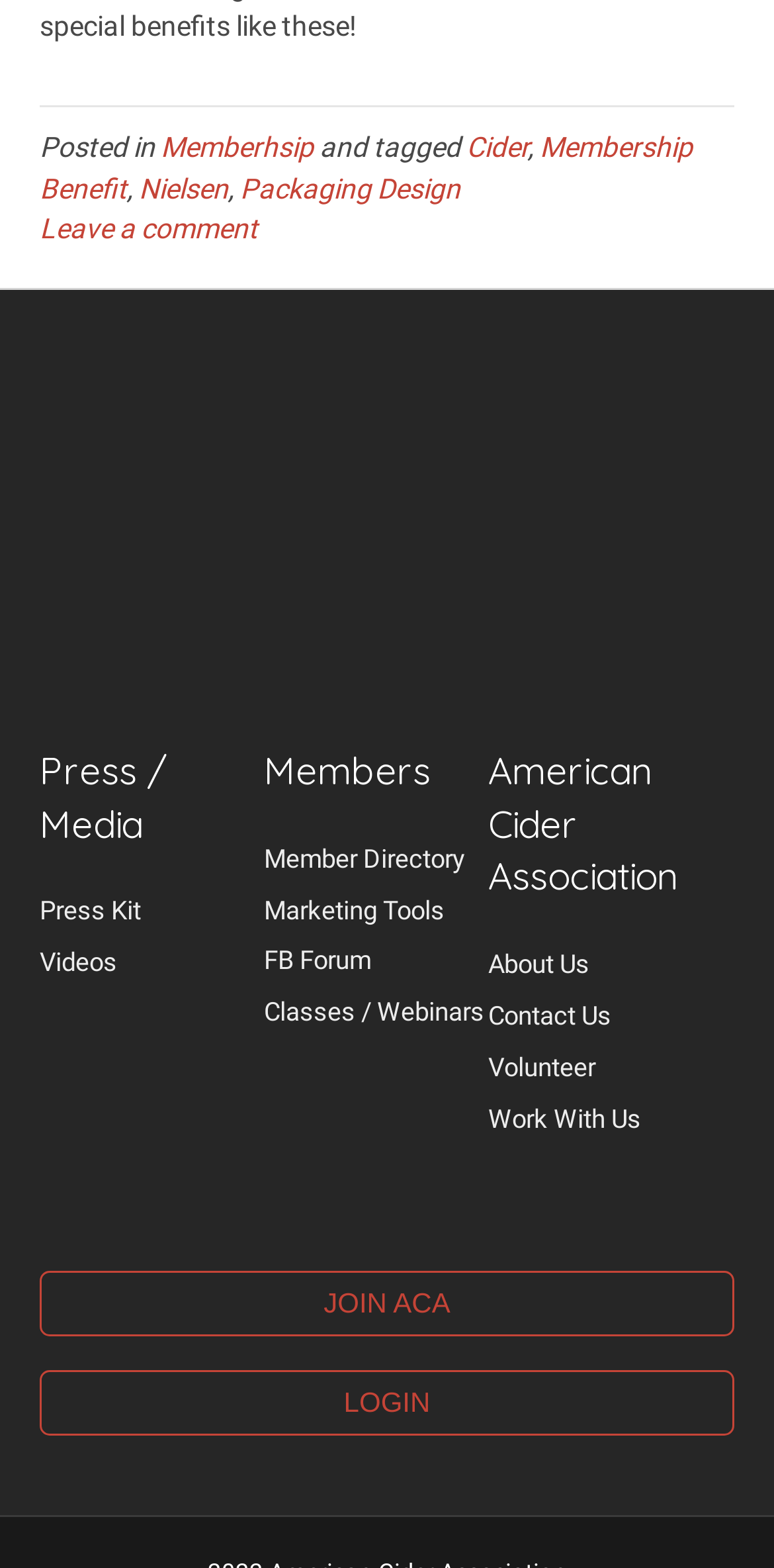Identify the bounding box coordinates of the specific part of the webpage to click to complete this instruction: "Visit Integrityline".

None